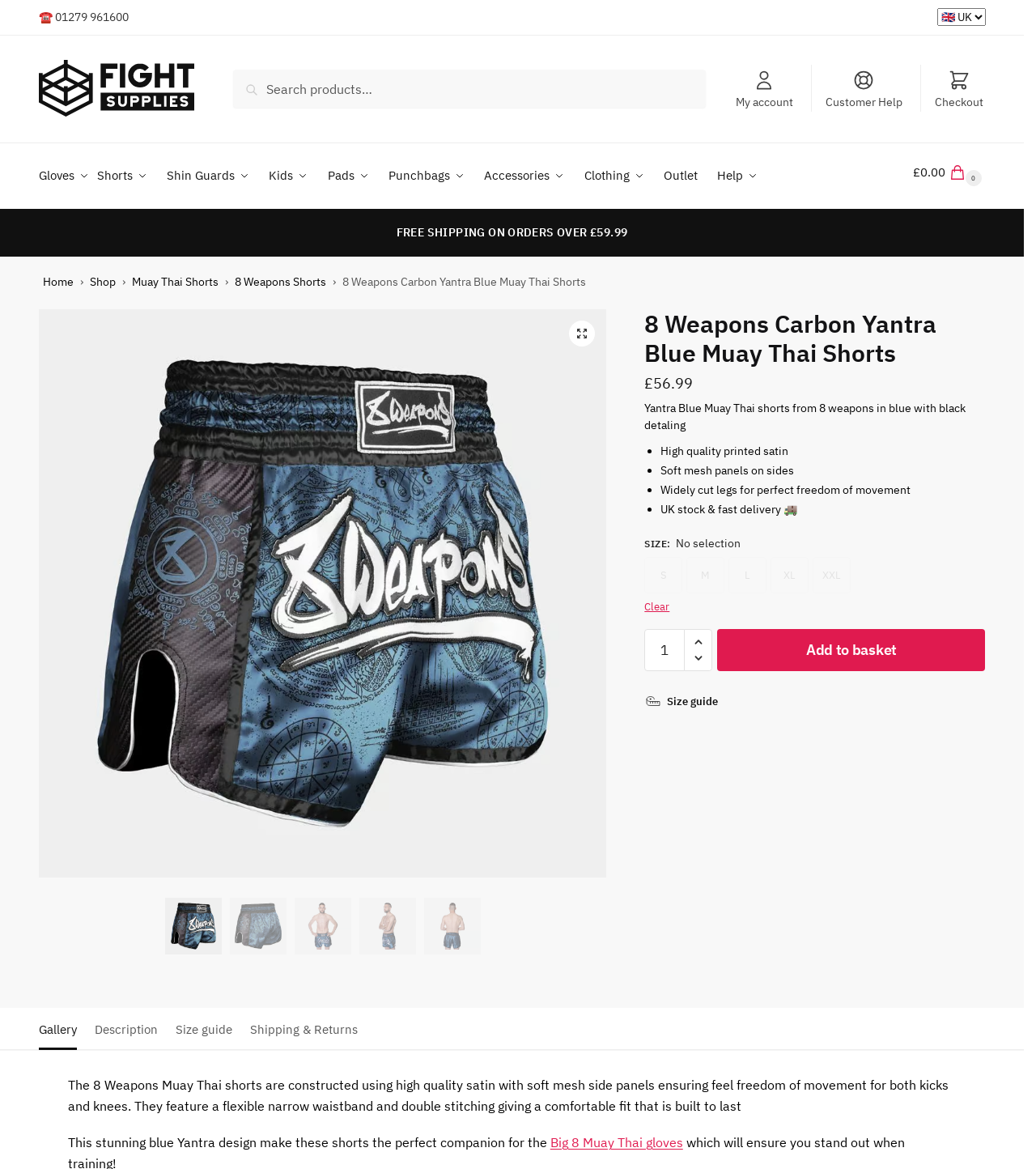Please determine the primary heading and provide its text.

8 Weapons Carbon Yantra Blue Muay Thai Shorts